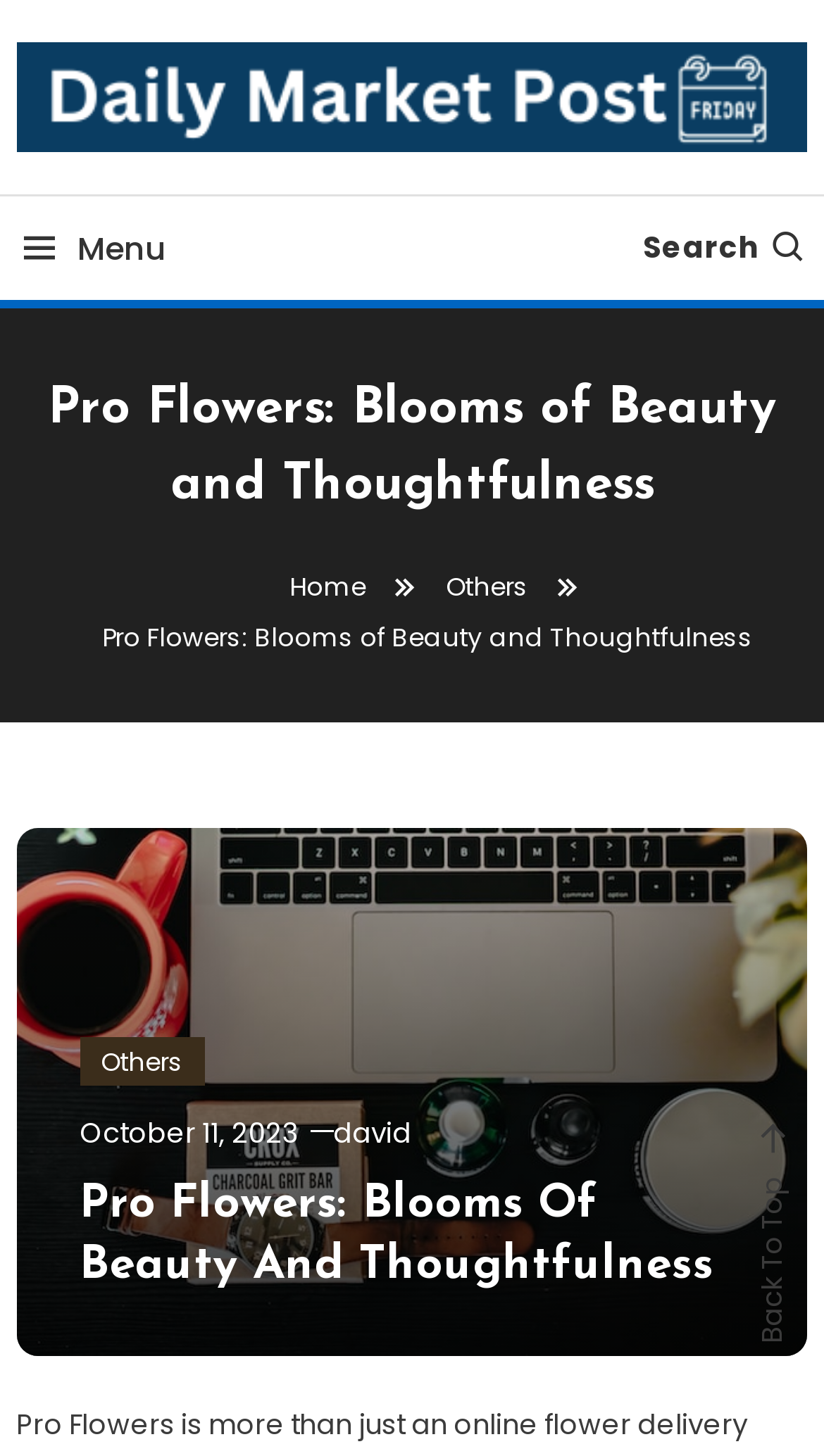Can you extract the headline from the webpage for me?

Pro Flowers: Blooms of Beauty and Thoughtfulness